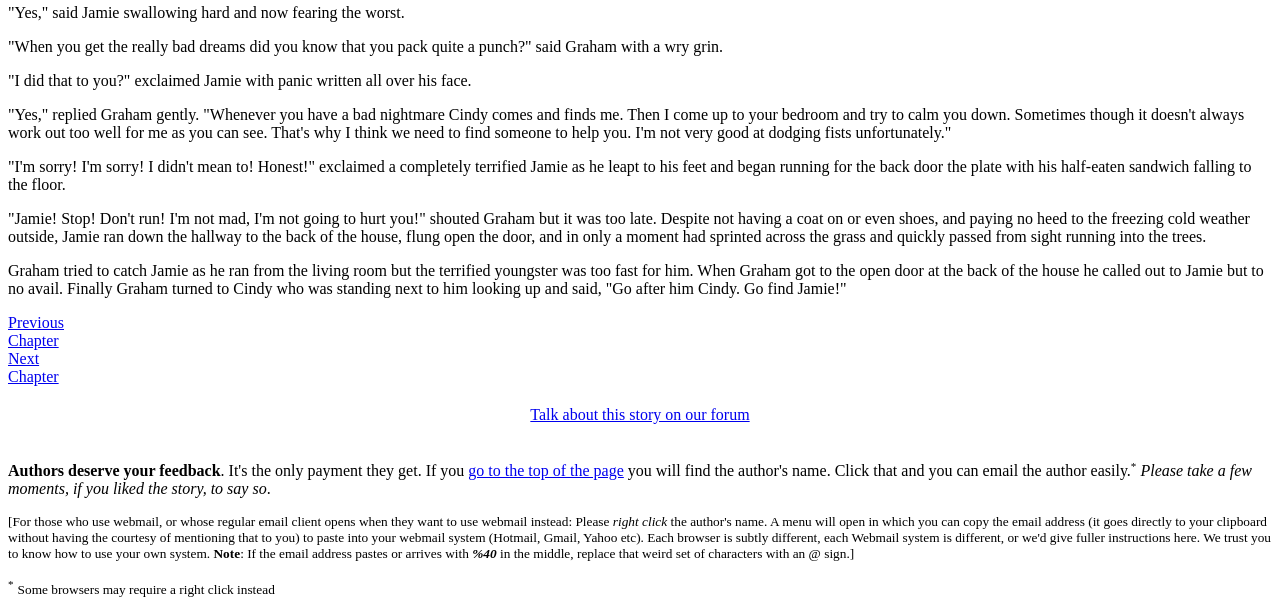Please provide a one-word or short phrase answer to the question:
What is Jamie's emotional state?

Terrified